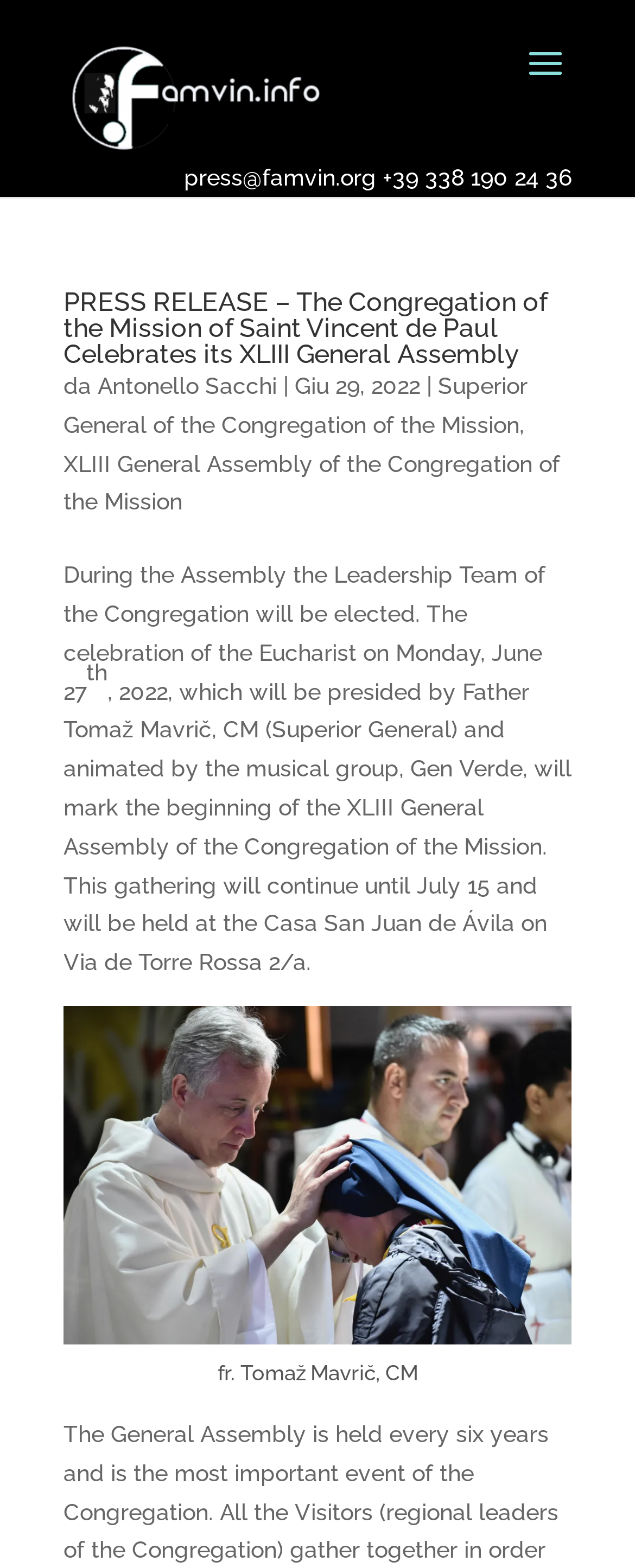Provide a brief response in the form of a single word or phrase:
Where is the XLIII General Assembly of the Congregation of the Mission being held?

Casa San Juan de Ávila on Via de Torre Rossa 2/a